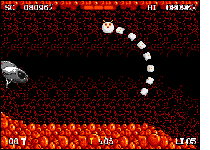Respond to the question below with a single word or phrase: What is the dominant color of the background?

Red